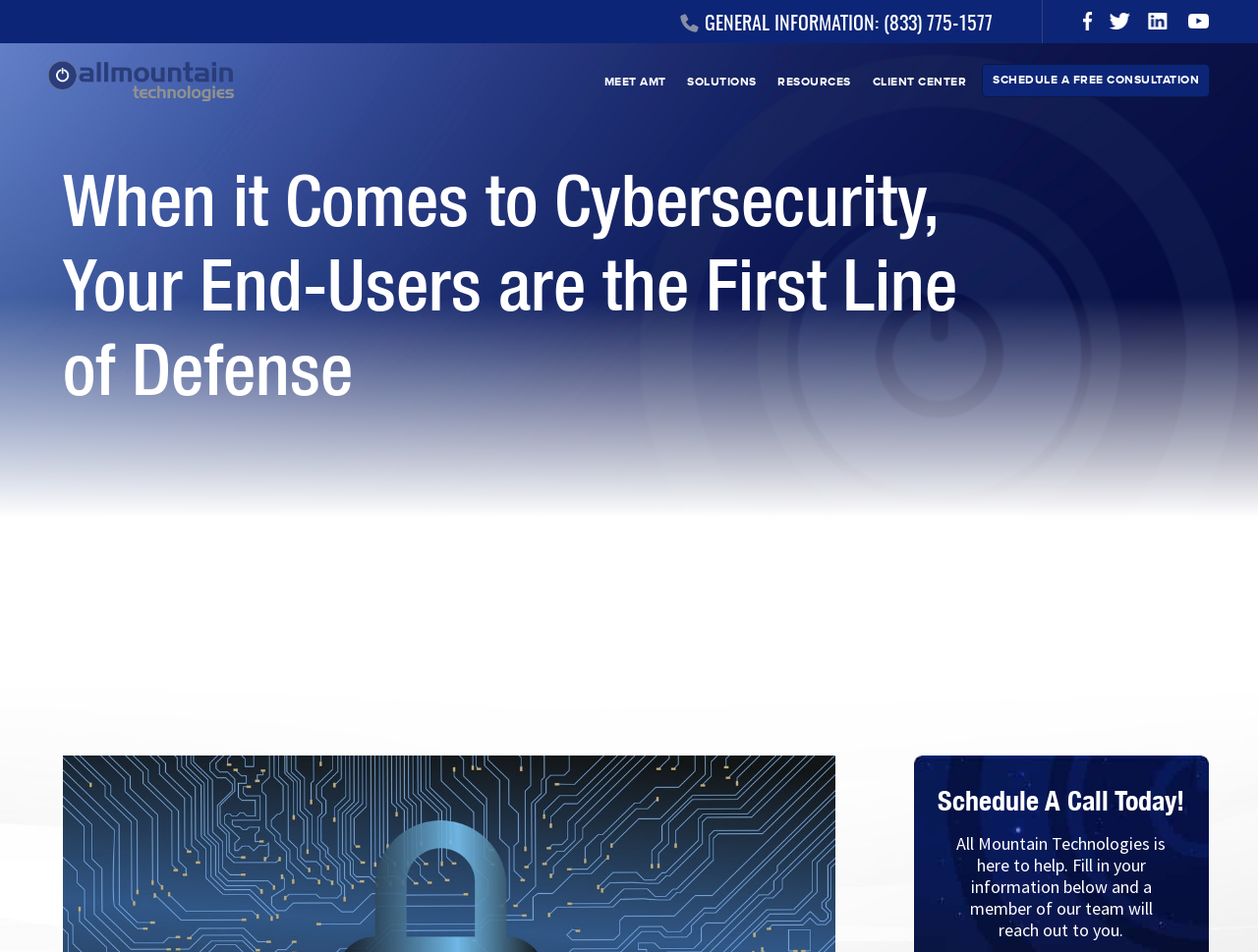Specify the bounding box coordinates of the area to click in order to follow the given instruction: "Schedule a free consultation."

[0.78, 0.067, 0.962, 0.103]